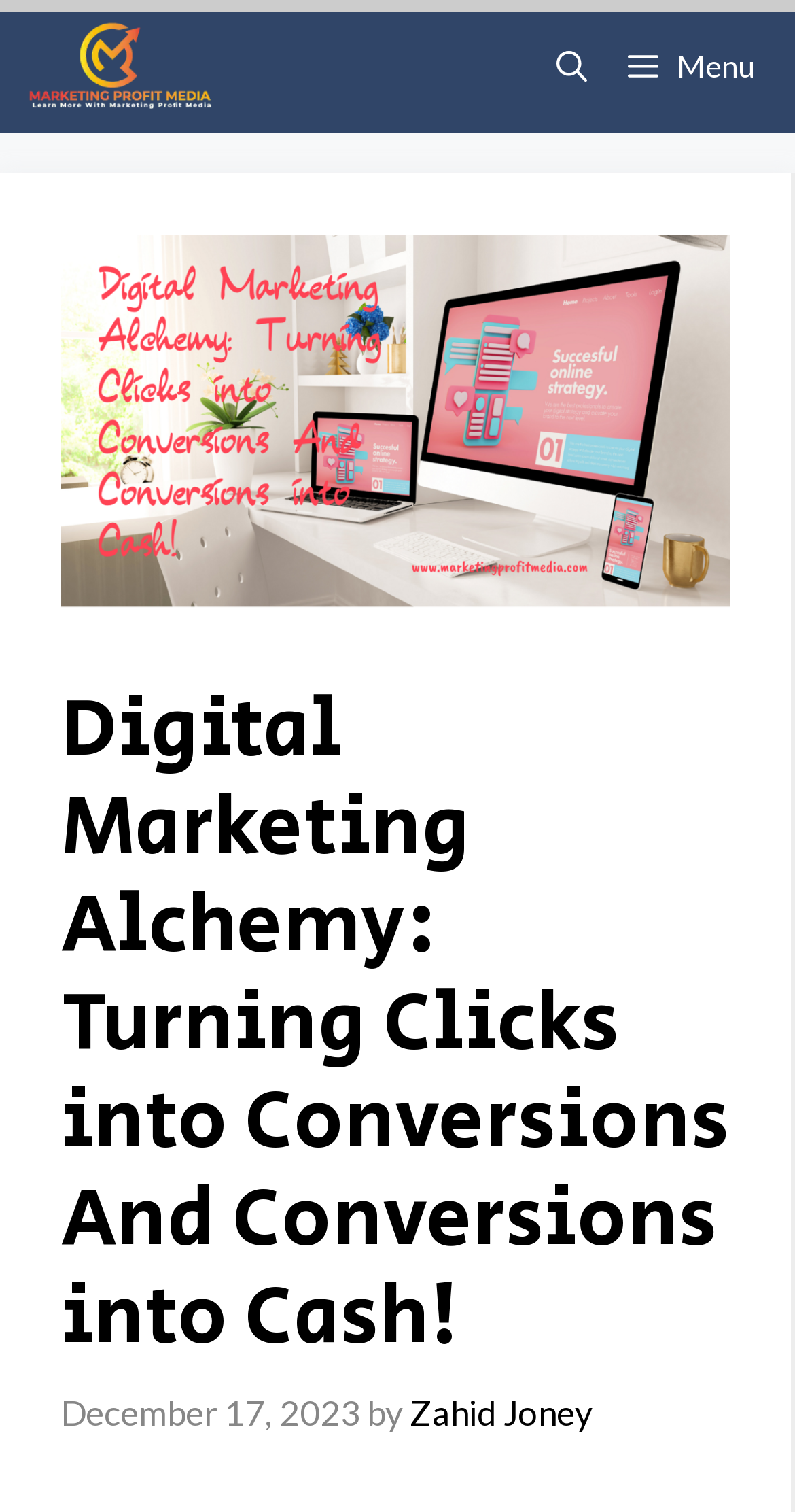Calculate the bounding box coordinates for the UI element based on the following description: "title="Marketing Profit Media"". Ensure the coordinates are four float numbers between 0 and 1, i.e., [left, top, right, bottom].

[0.026, 0.0, 0.276, 0.088]